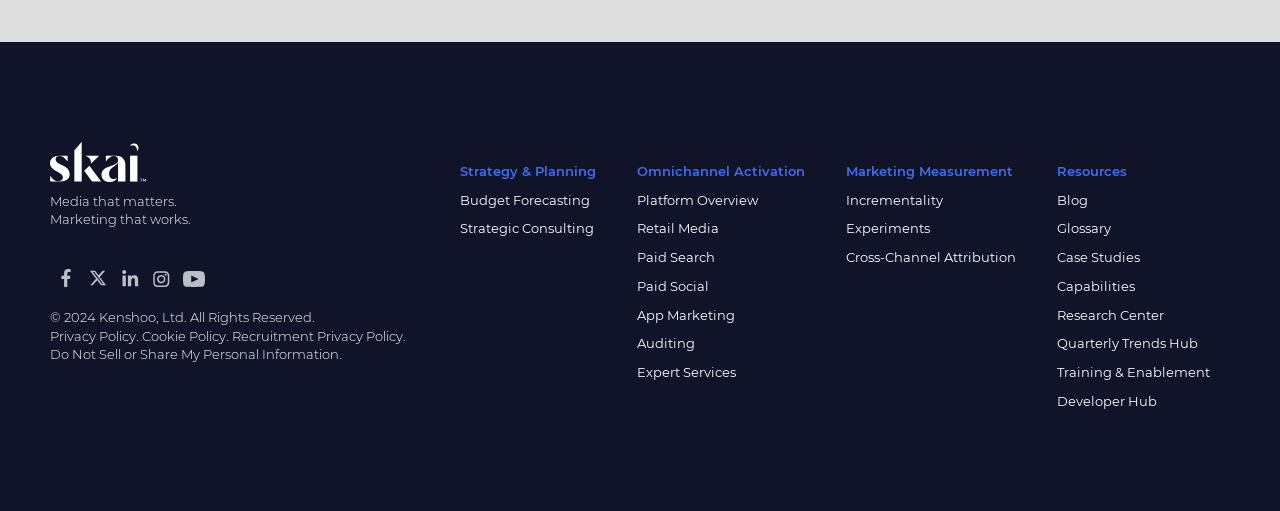From the screenshot, find the bounding box of the UI element matching this description: "Training & Enablement". Supply the bounding box coordinates in the form [left, top, right, bottom], each a float between 0 and 1.

[0.825, 0.713, 0.945, 0.744]